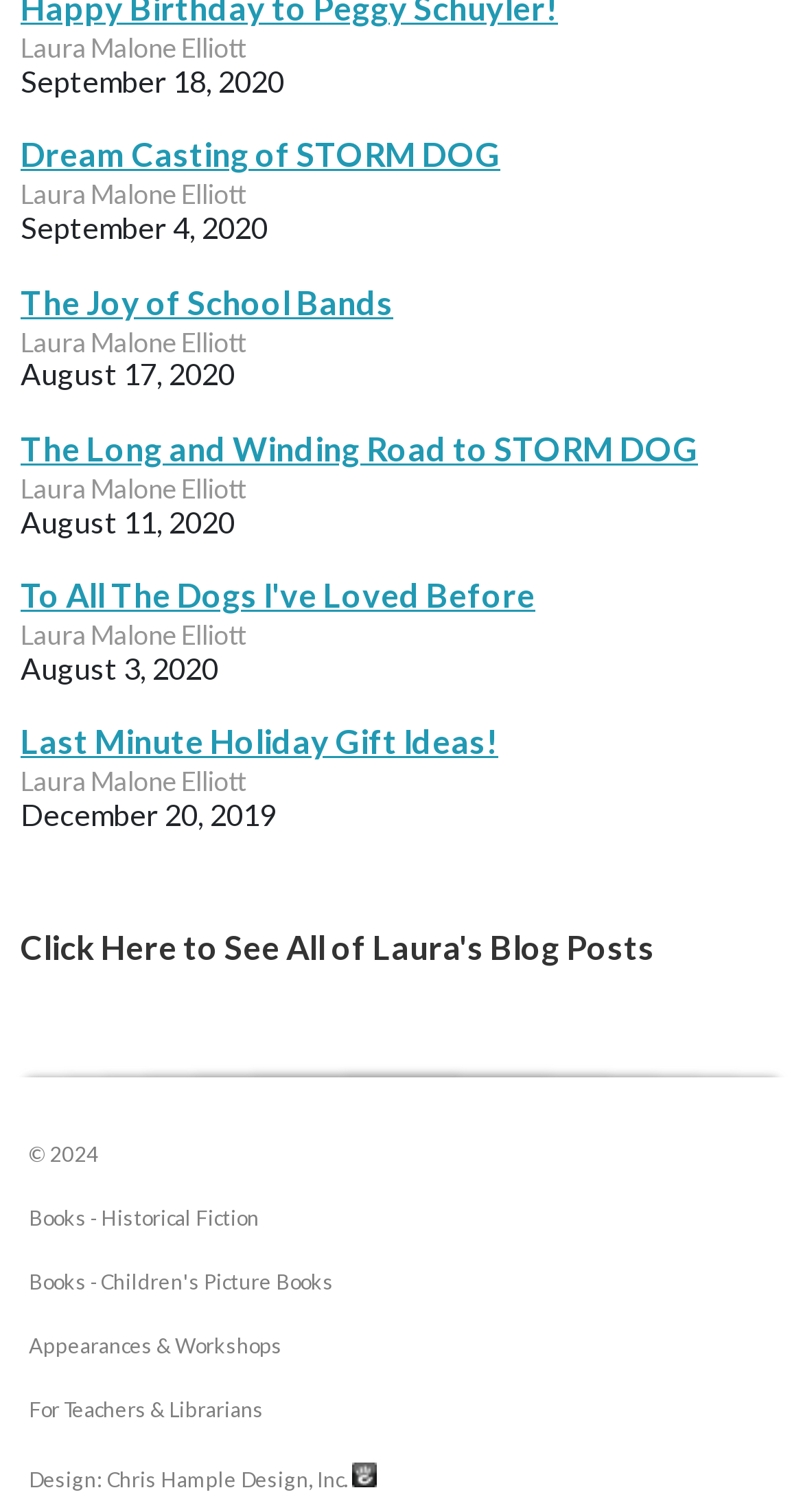What is the name of the design company responsible for the webpage?
Identify the answer in the screenshot and reply with a single word or phrase.

Chris Hample Design, Inc.